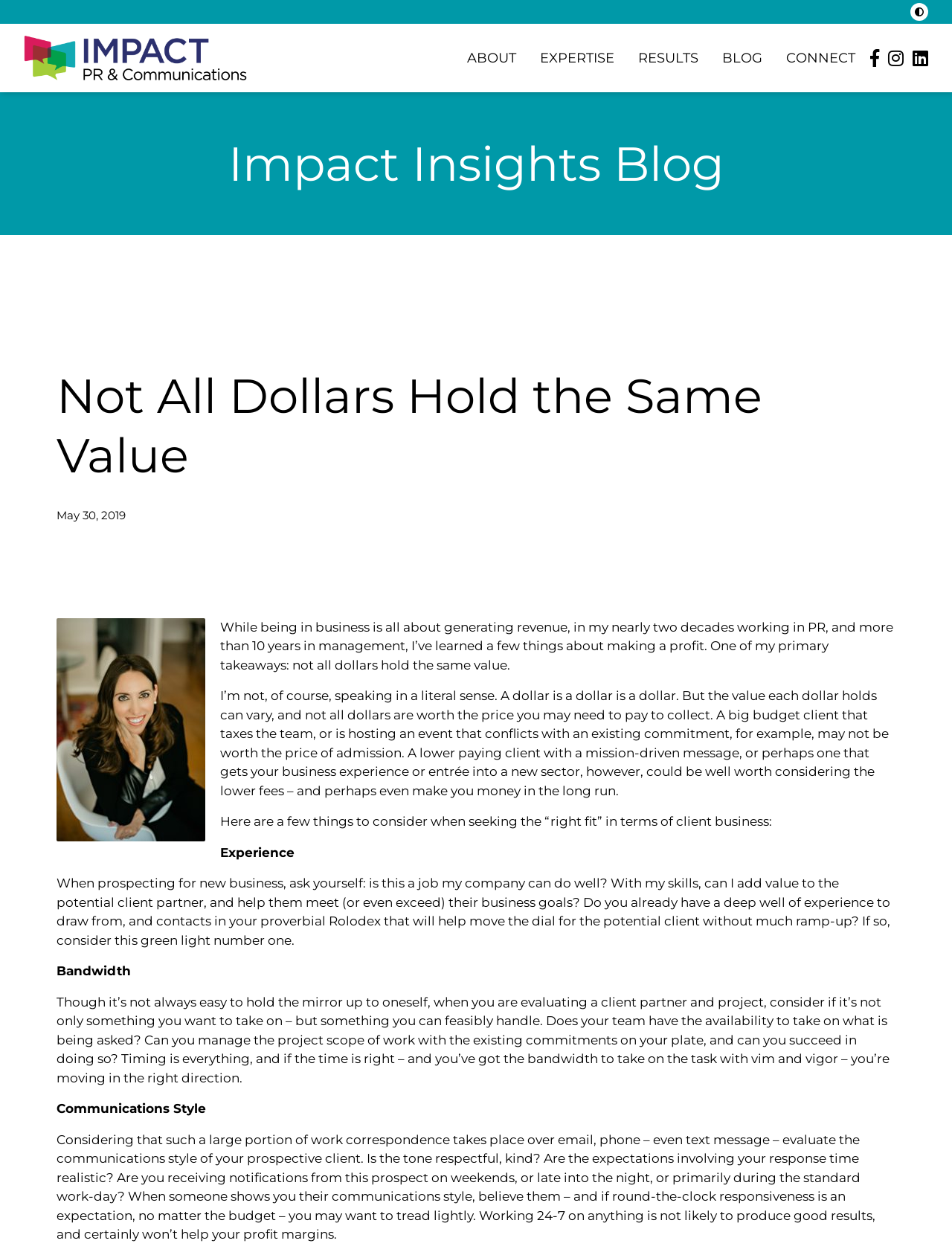Determine the bounding box coordinates of the region that needs to be clicked to achieve the task: "Visit the 'BLOG' page".

[0.759, 0.03, 0.801, 0.062]